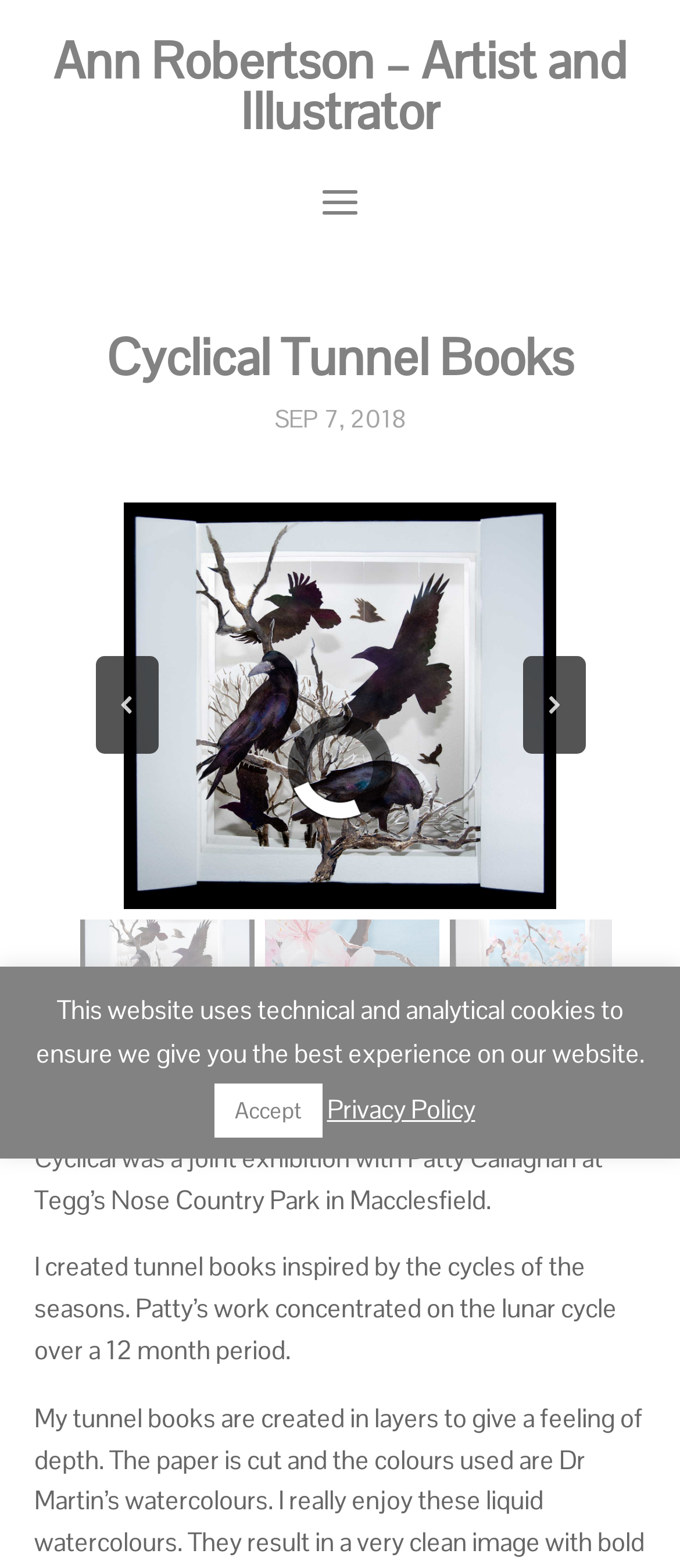Identify the bounding box coordinates of the HTML element based on this description: "Privacy Policy".

[0.481, 0.697, 0.699, 0.718]